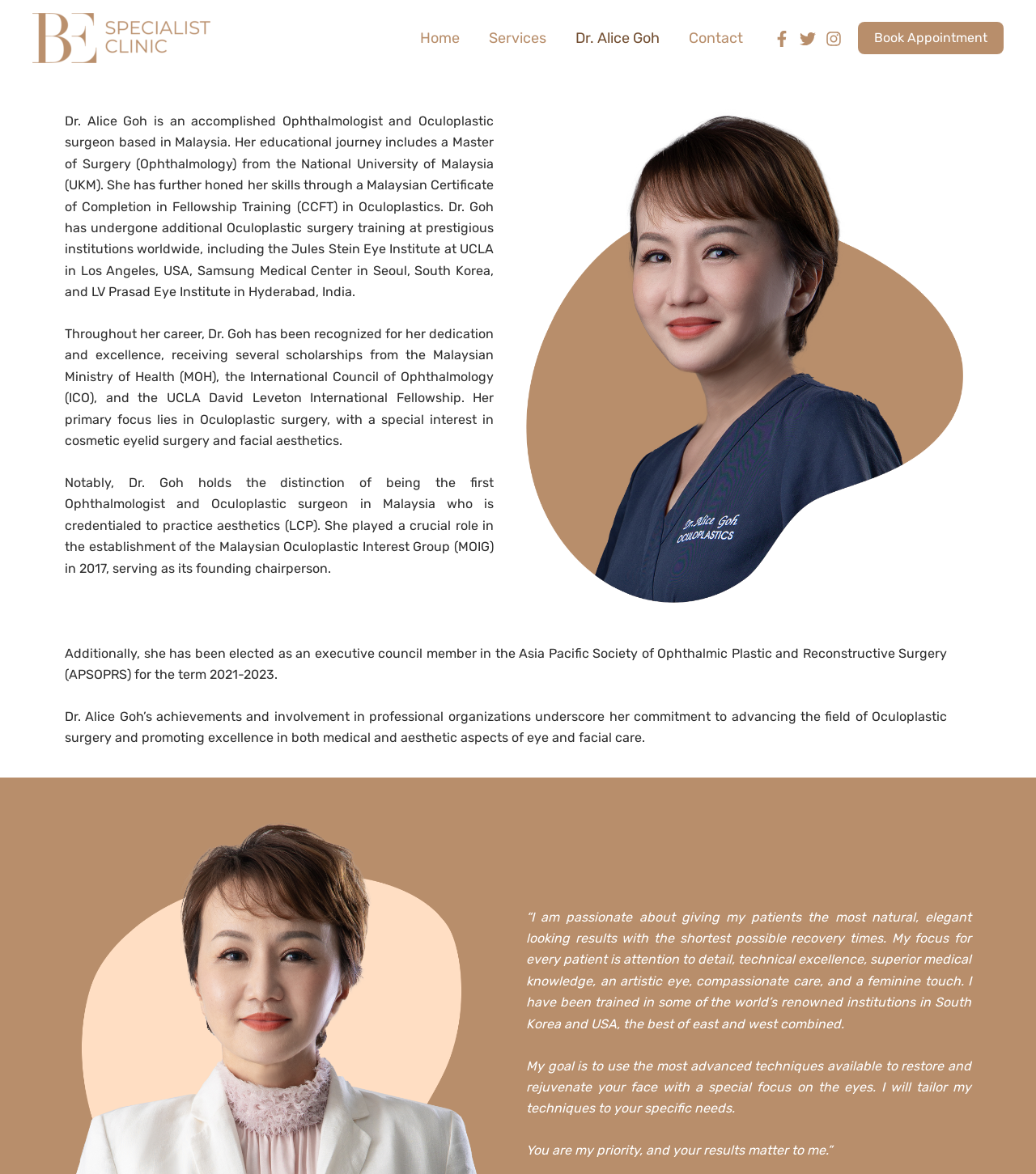What is Dr. Alice Goh's profession?
Using the image, give a concise answer in the form of a single word or short phrase.

Ophthalmologist